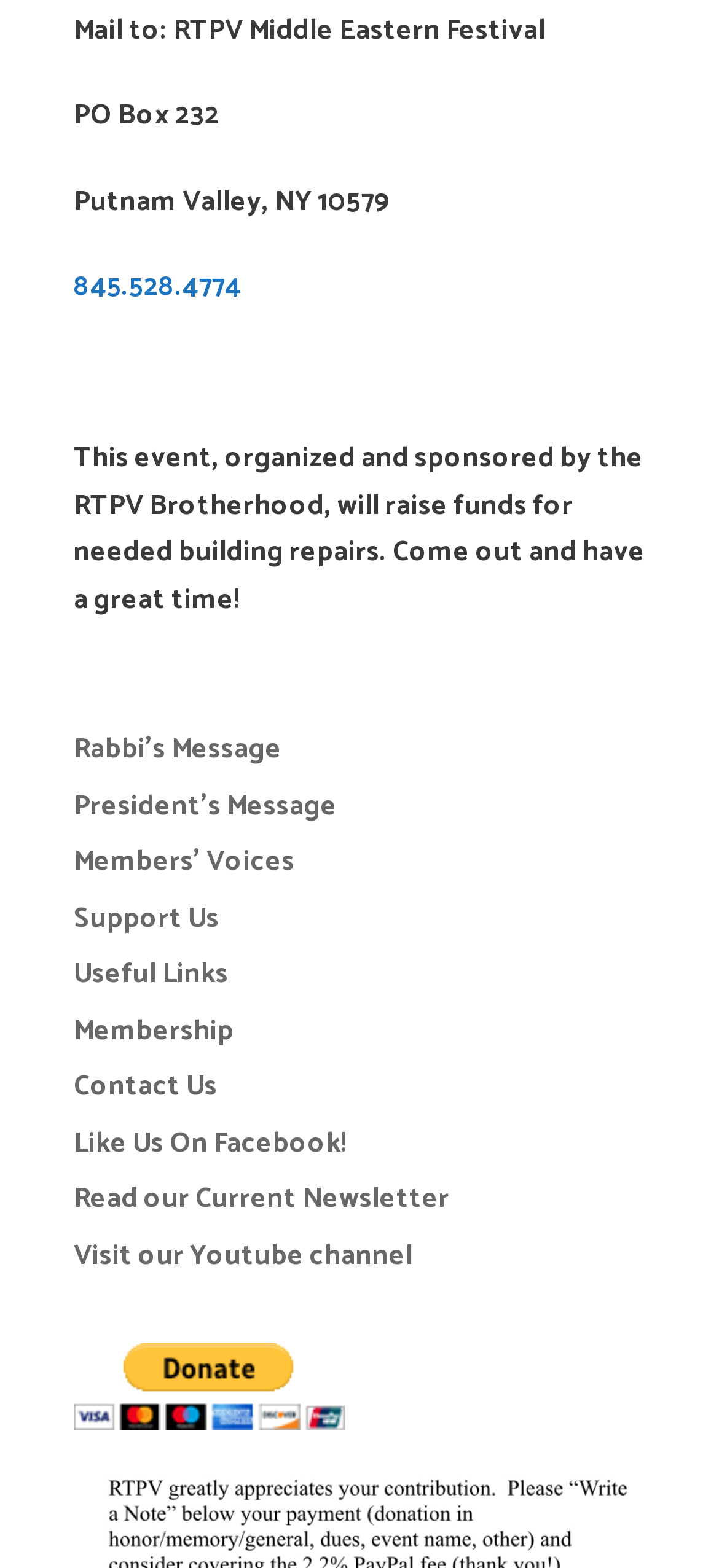Specify the bounding box coordinates of the area that needs to be clicked to achieve the following instruction: "Click the 'Rabbi’s Message' link".

[0.103, 0.463, 0.392, 0.493]